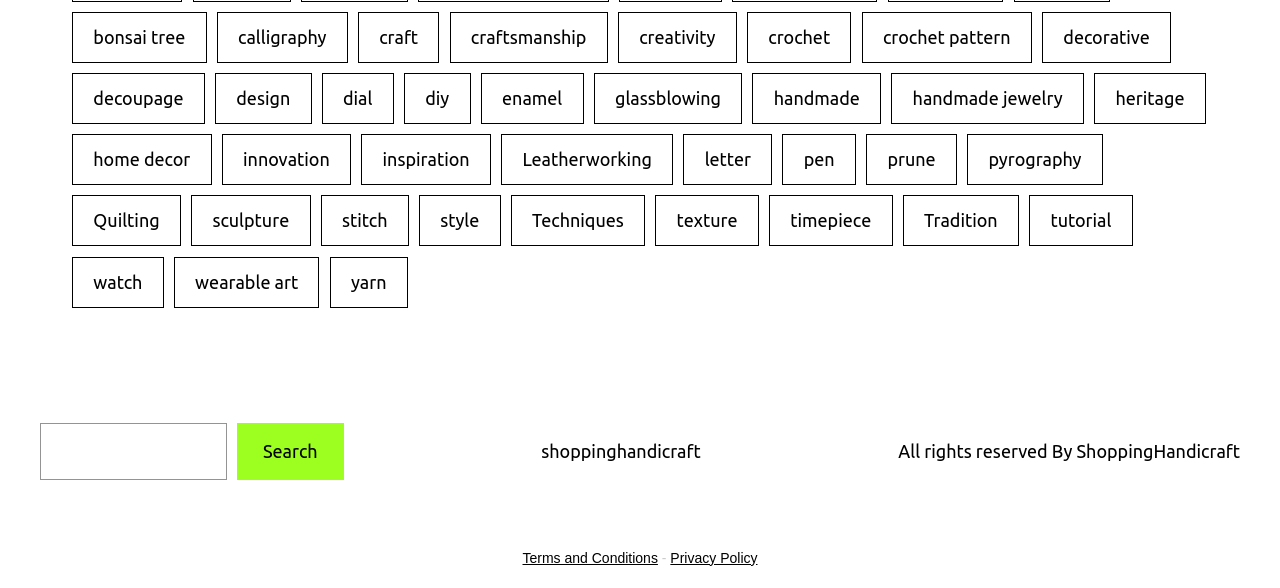Find the bounding box coordinates of the area to click in order to follow the instruction: "Go to shopping handicraft page".

[0.423, 0.75, 0.547, 0.784]